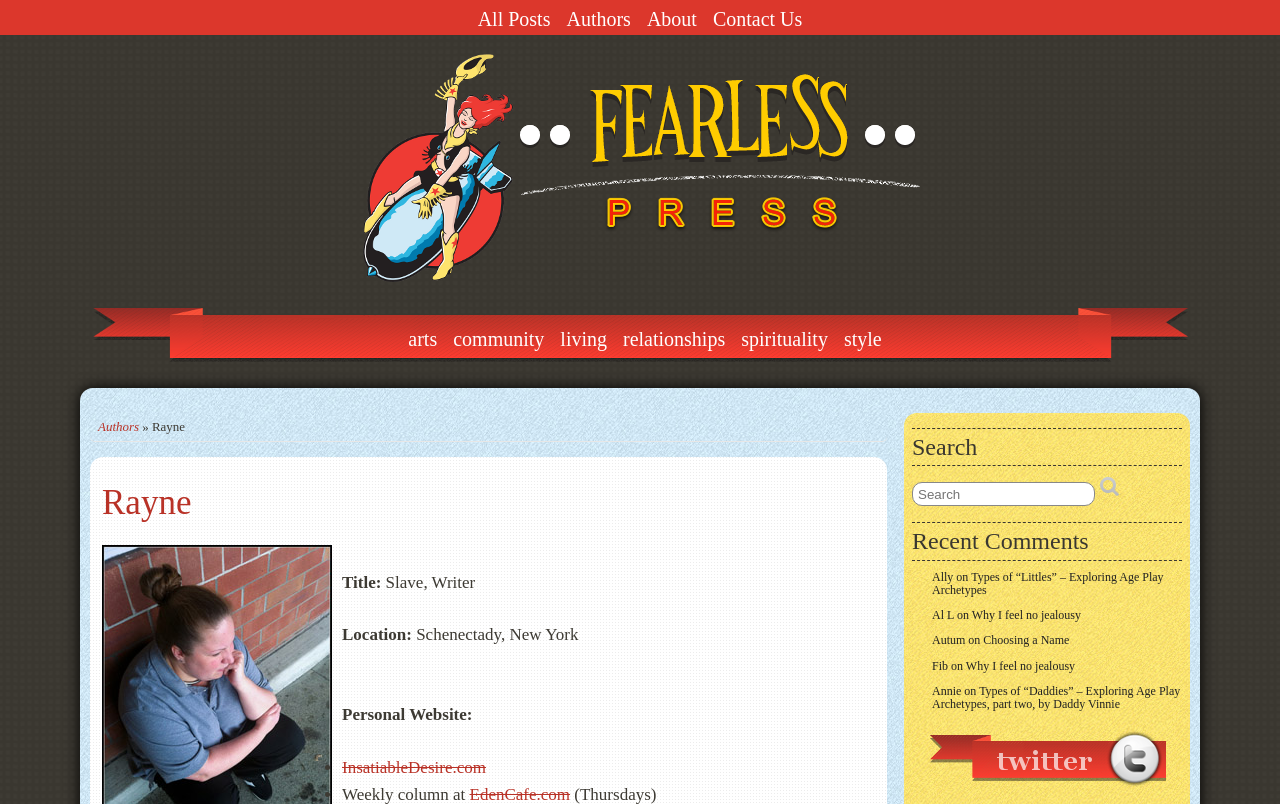Find the bounding box coordinates of the element to click in order to complete this instruction: "Click on 'All Posts'". The bounding box coordinates must be four float numbers between 0 and 1, denoted as [left, top, right, bottom].

[0.367, 0.0, 0.436, 0.044]